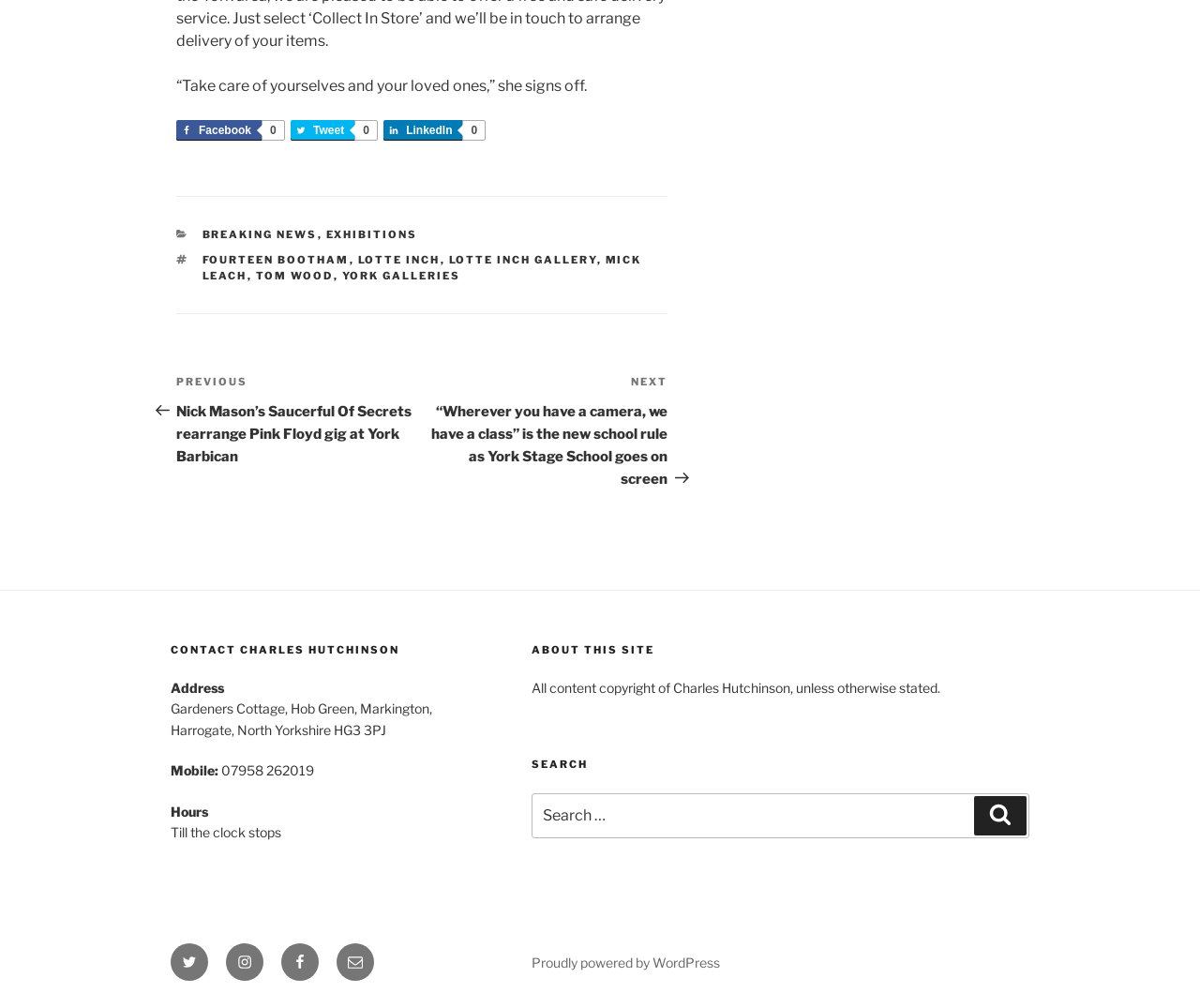Highlight the bounding box coordinates of the element you need to click to perform the following instruction: "Search for something."

[0.443, 0.787, 0.858, 0.832]